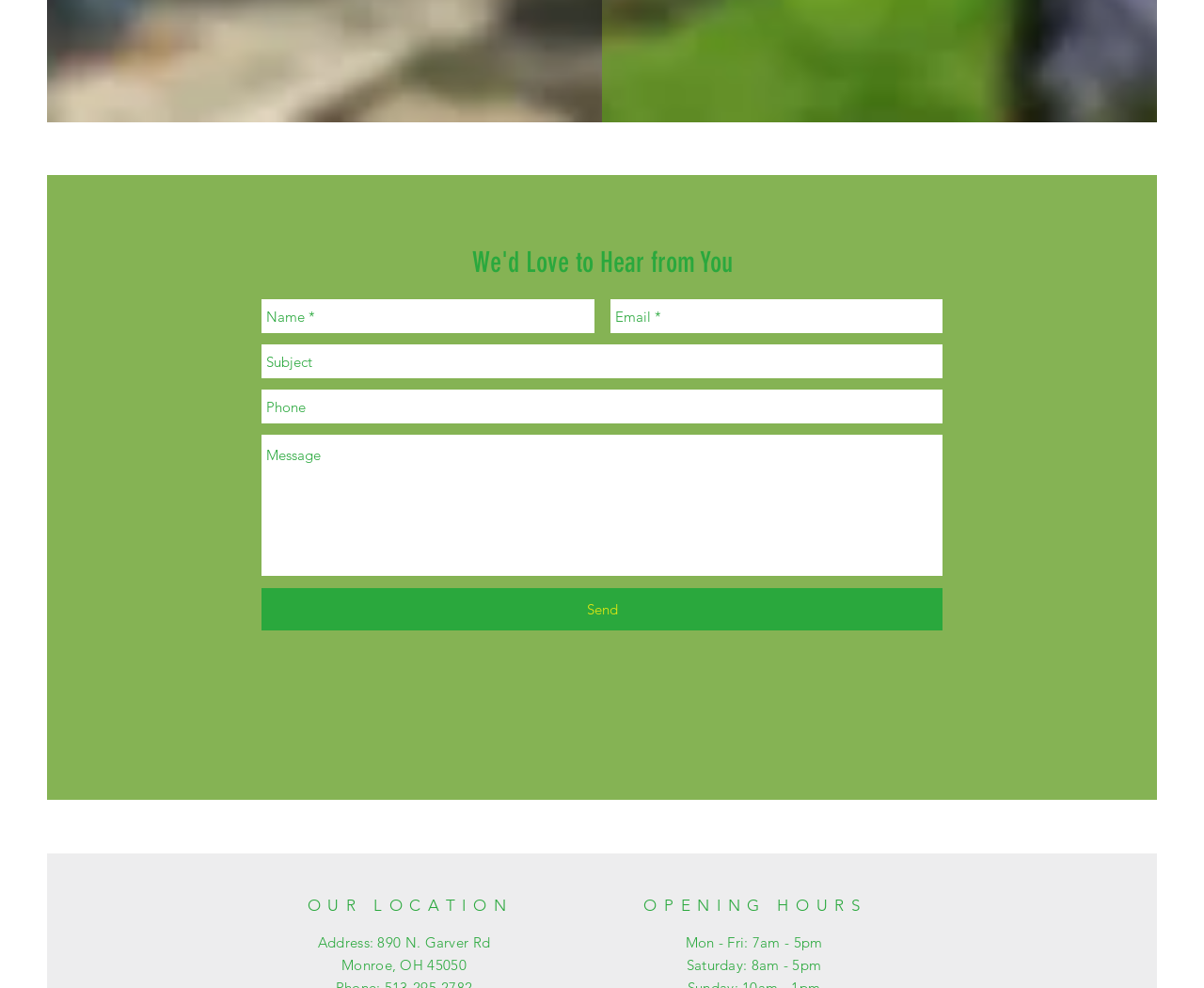What is the required information to send a message?
Please provide a comprehensive answer based on the visual information in the image.

Based on the contact form, there are five textboxes: Name, Email, Subject, Phone, and a large textbox for the message. The Name and Email textboxes are marked as required, indicating that they must be filled in to send a message.